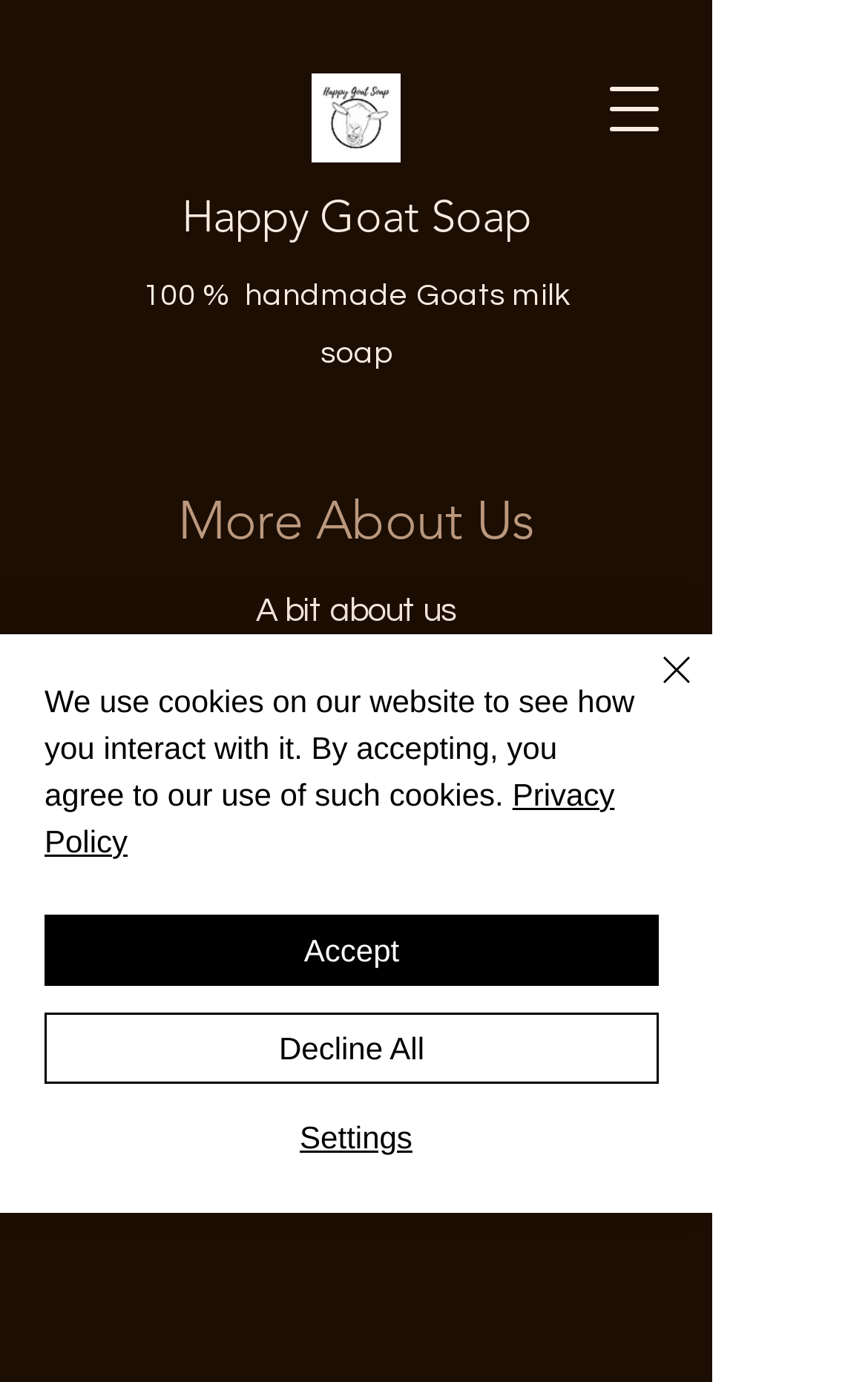Extract the bounding box coordinates for the UI element described as: "aria-label="Instagram"".

[0.423, 0.321, 0.474, 0.353]